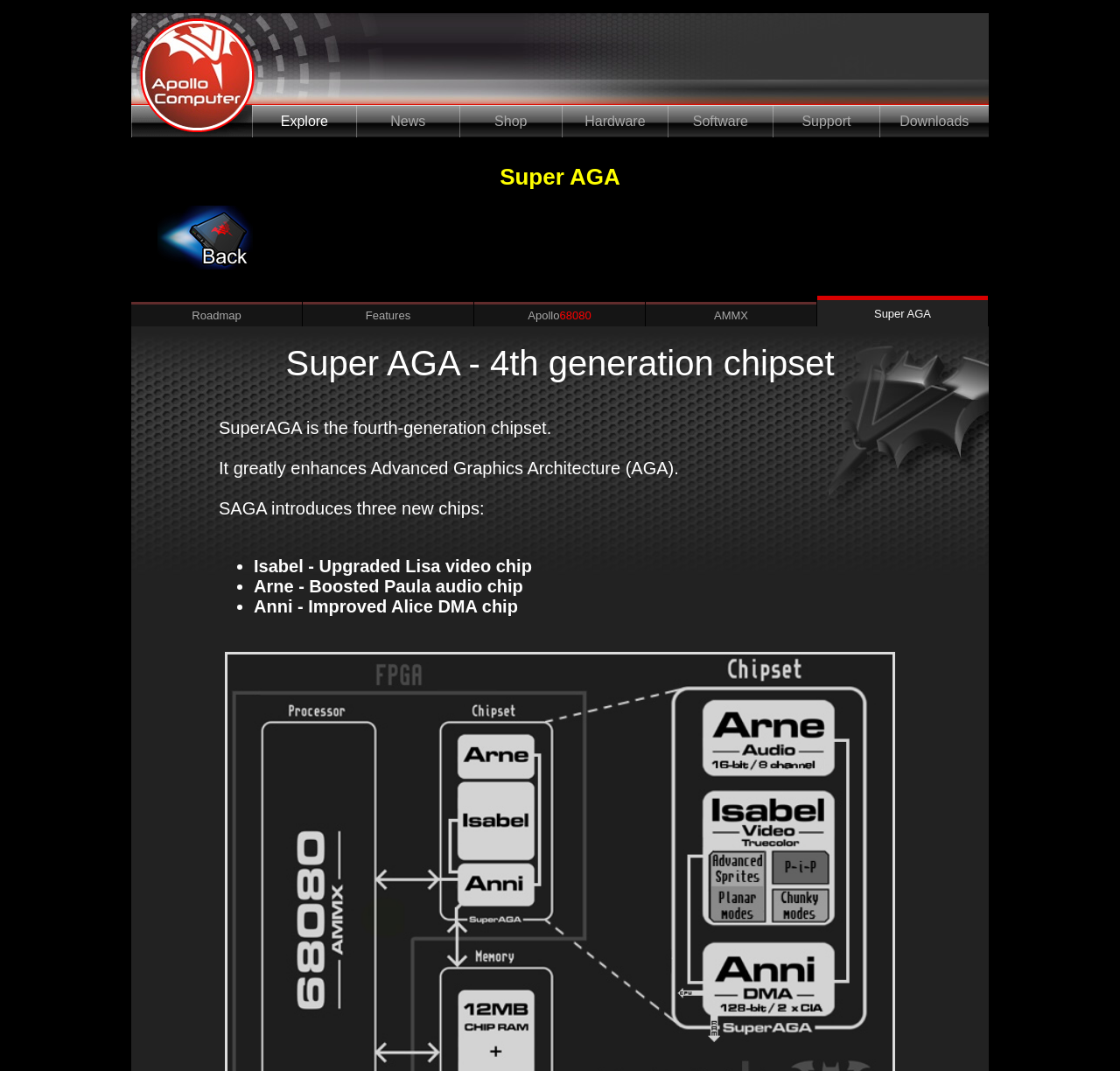Kindly determine the bounding box coordinates for the area that needs to be clicked to execute this instruction: "Click on Features".

[0.326, 0.289, 0.367, 0.301]